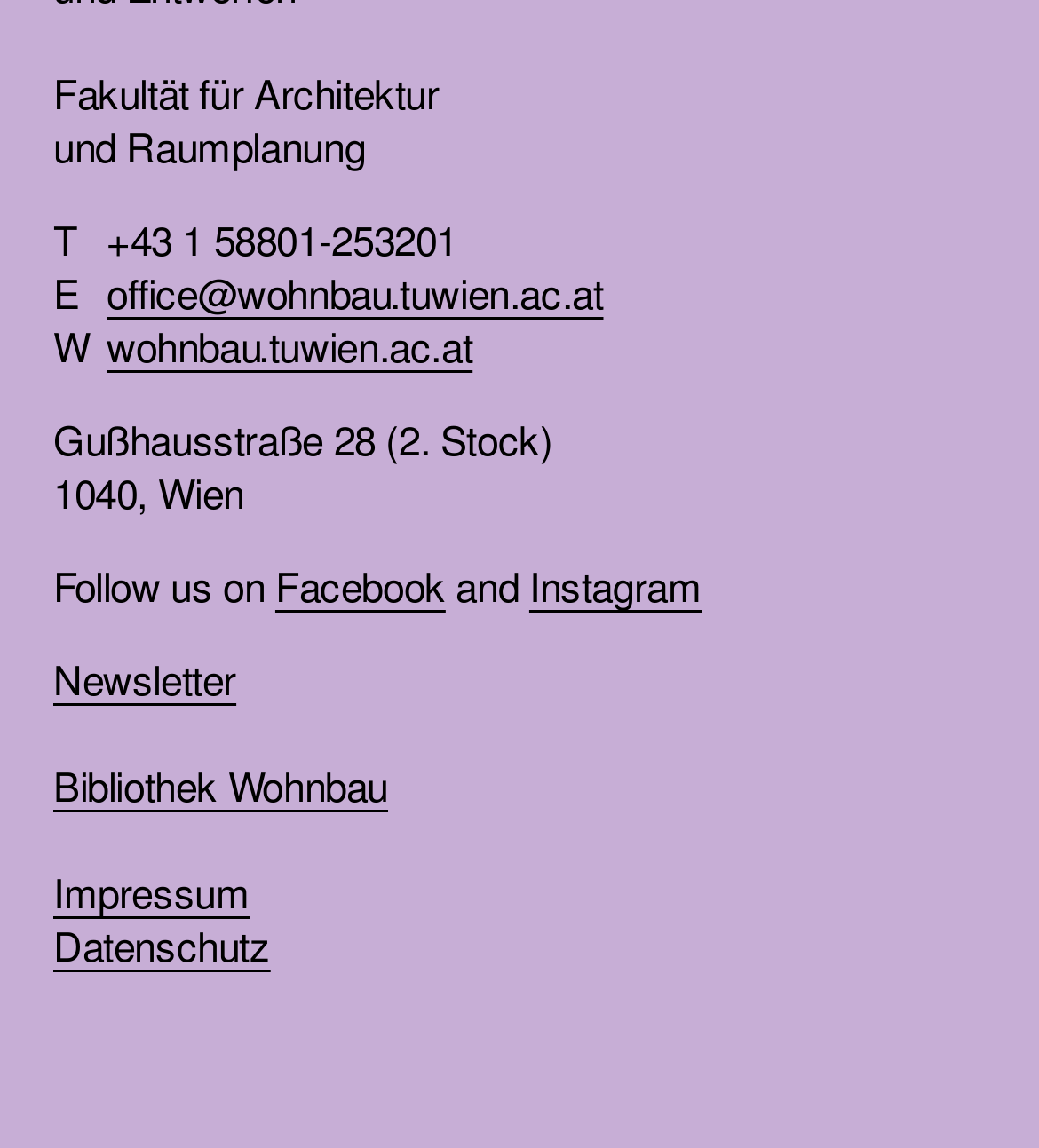What is the address of the faculty?
Using the image, respond with a single word or phrase.

Gußhausstraße 28 (2. Stock), 1040, Wien